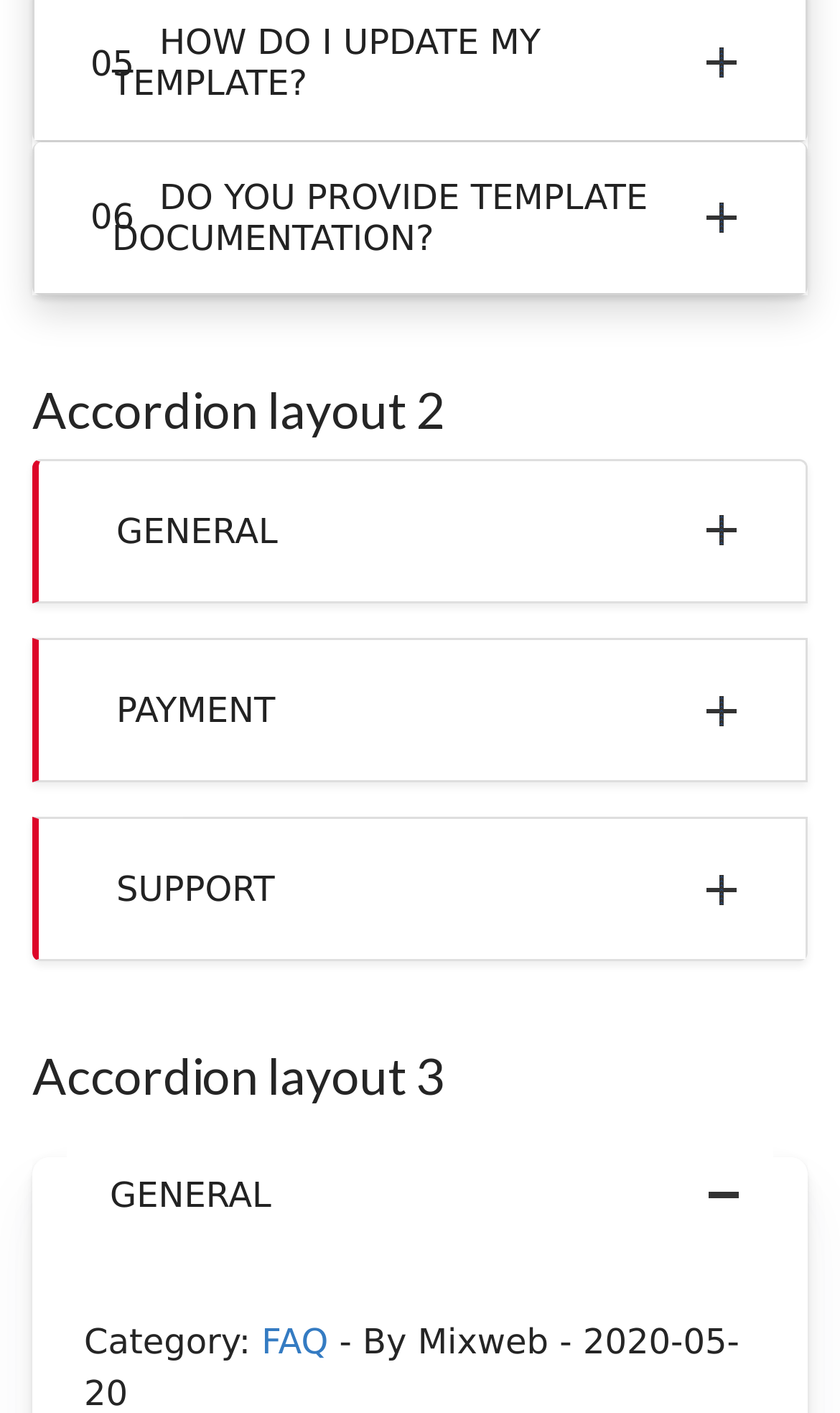Respond to the question below with a concise word or phrase:
How many accordion layouts are there?

2